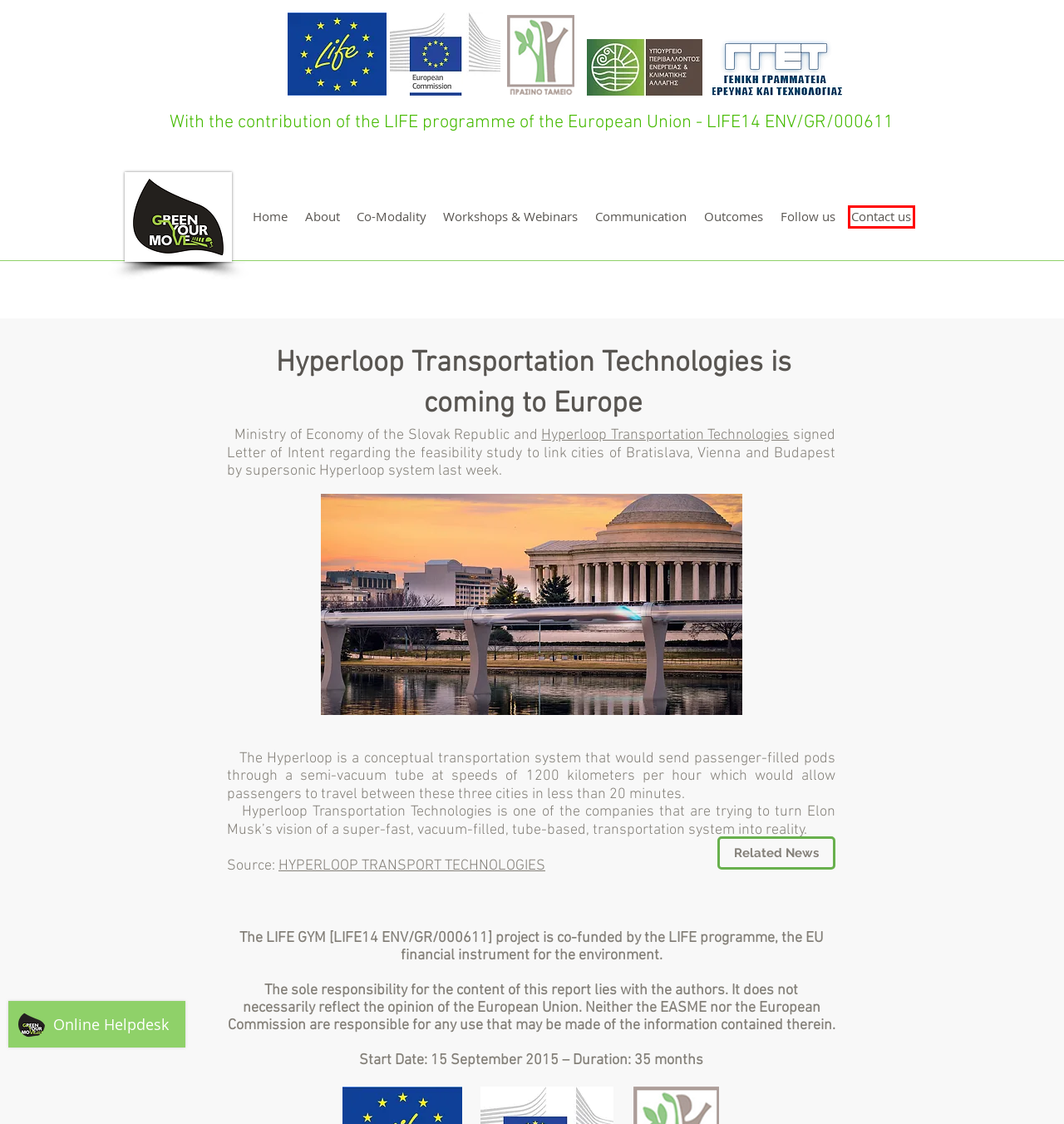Look at the screenshot of the webpage and find the element within the red bounding box. Choose the webpage description that best fits the new webpage that will appear after clicking the element. Here are the candidates:
A. Outcomes | greenyourmove
B. Follow Us | greenyourmove
C. About | greenyourmove
D. Contact us | greenyourmove
E. Co-Modality | greenyourmove
F. Home | greenyourmove
G. New Railway Traffic Control Centre | greenyourmove
H. Communication | greenyourmove

D